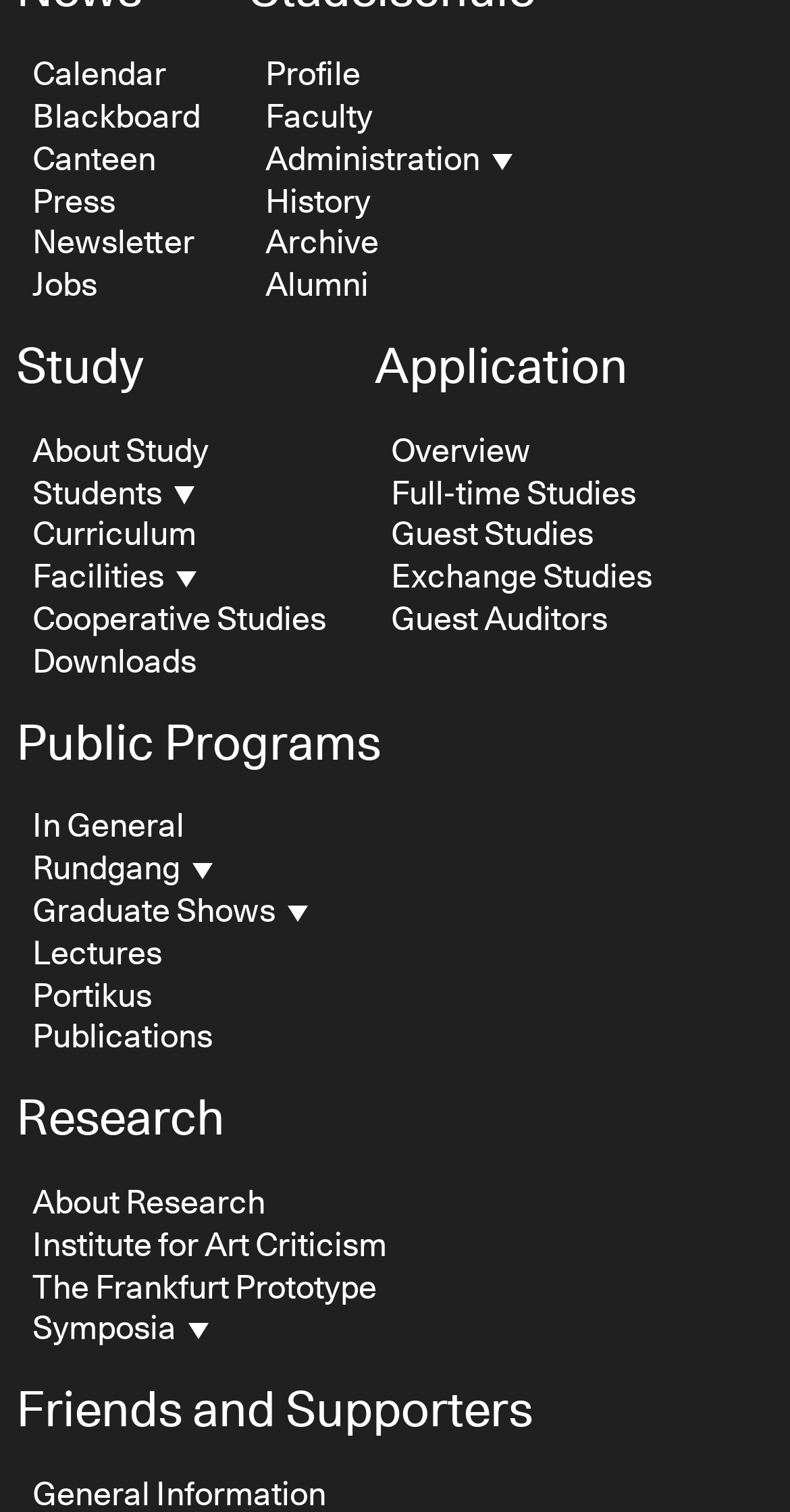Indicate the bounding box coordinates of the element that needs to be clicked to satisfy the following instruction: "go up to index". The coordinates should be four float numbers between 0 and 1, i.e., [left, top, right, bottom].

None